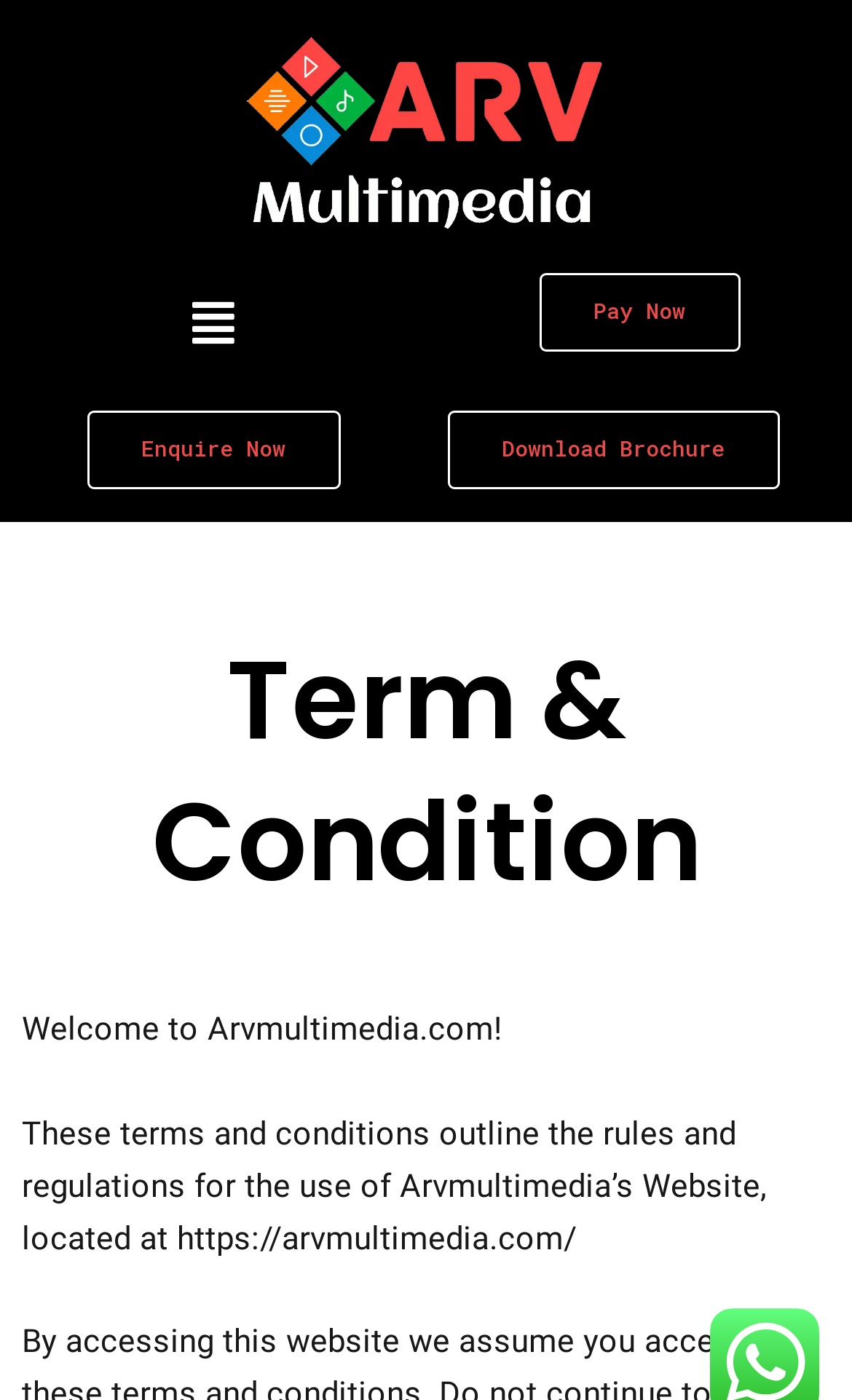What action can users take to inquire about the website?
Give a single word or phrase answer based on the content of the image.

Enquire Now